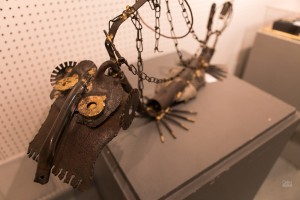Please give a short response to the question using one word or a phrase:
What is the sculpture displayed on?

Gray pedestal